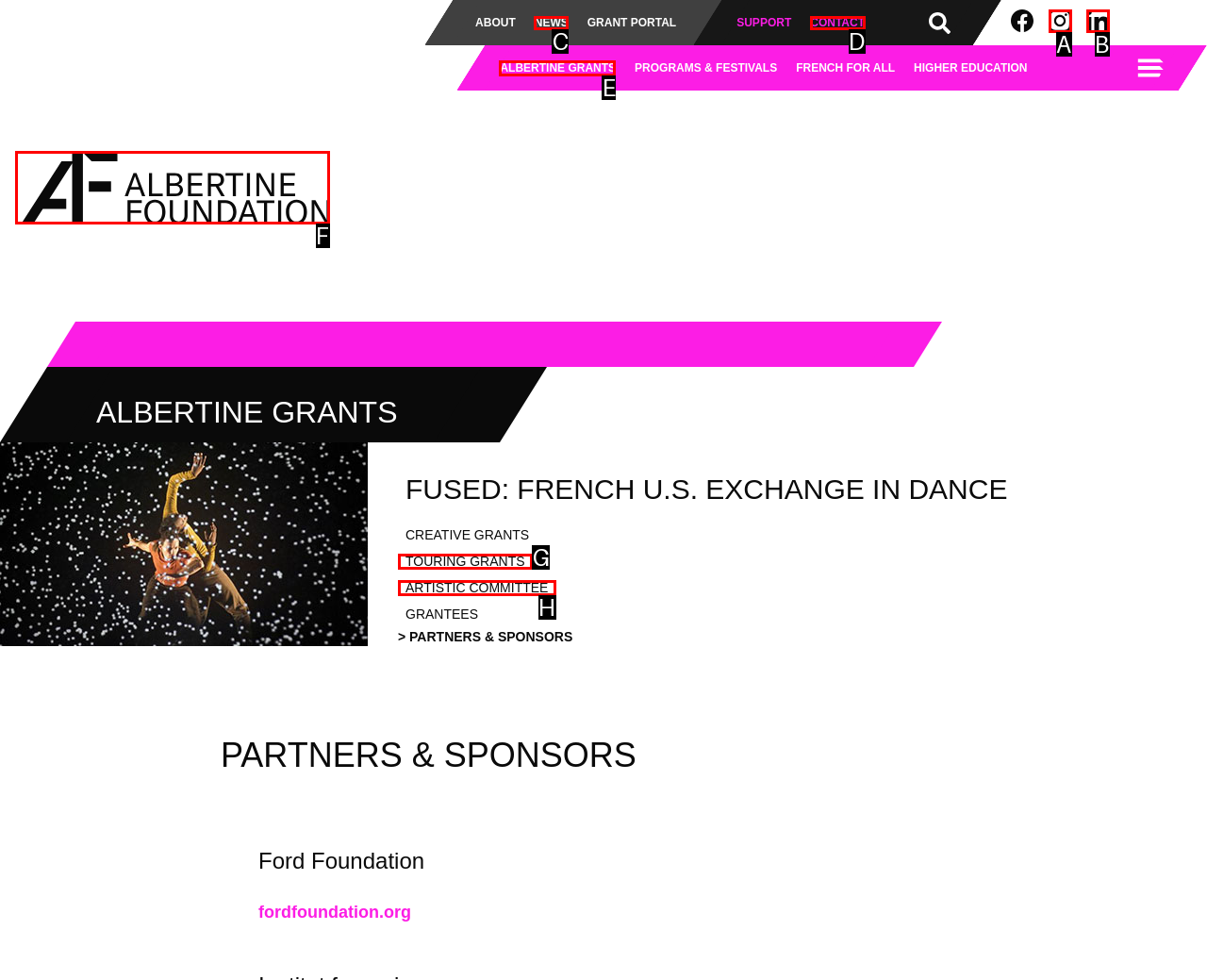Indicate which lettered UI element to click to fulfill the following task: Learn about ALBERTINE GRANTS
Provide the letter of the correct option.

E